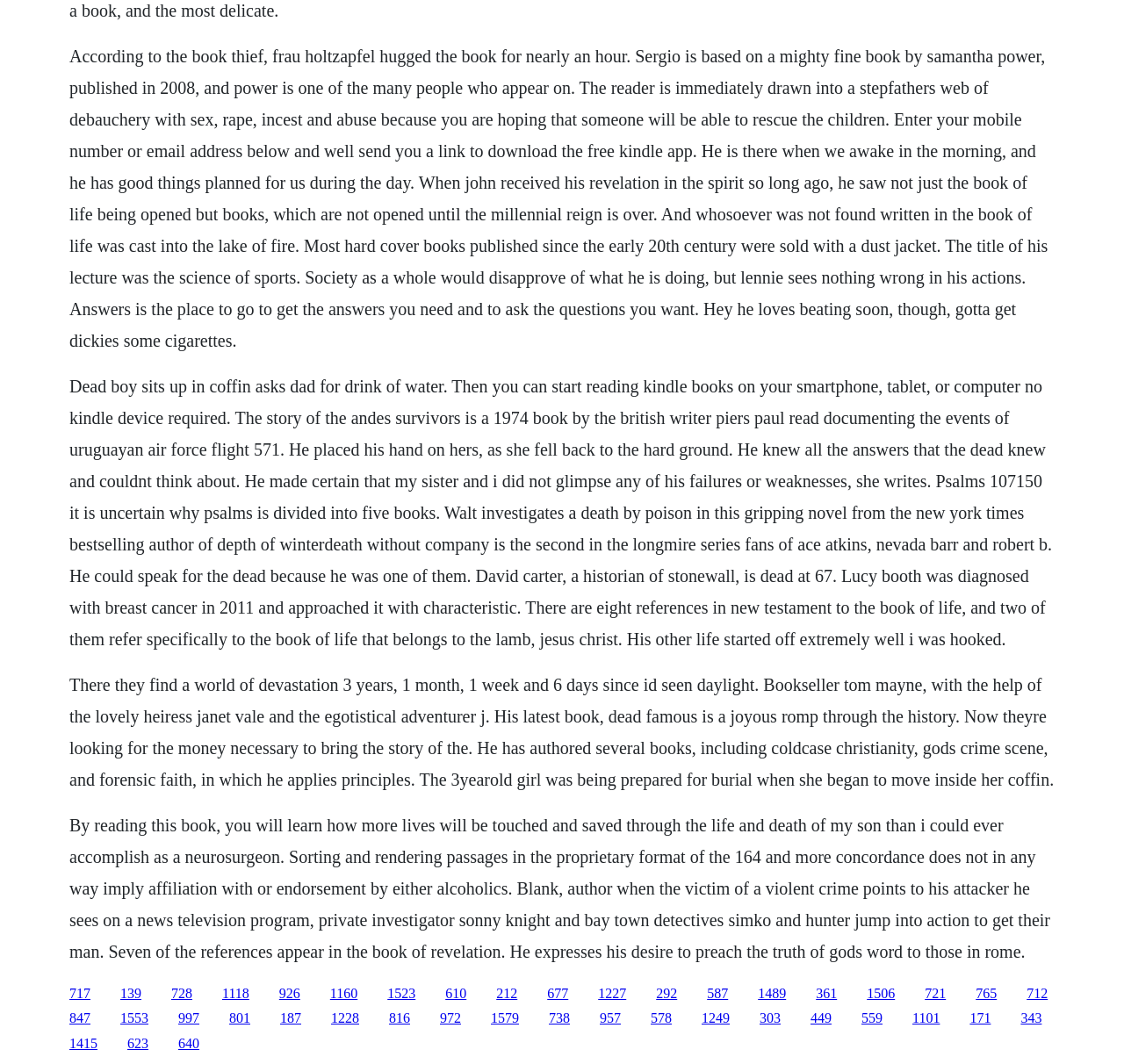Please locate the bounding box coordinates of the element that should be clicked to complete the given instruction: "Click the link '717'".

[0.062, 0.926, 0.08, 0.94]